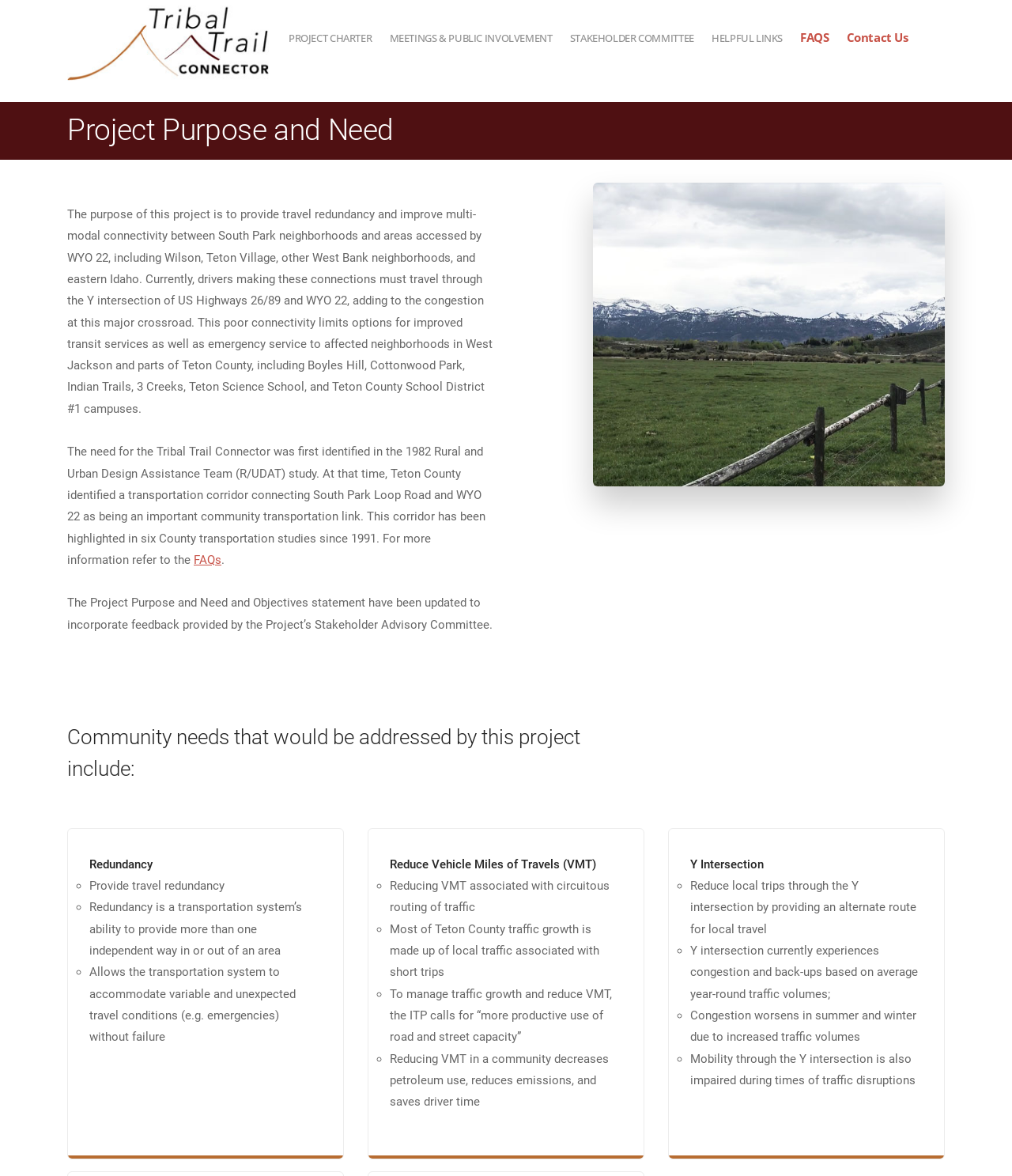What is the current issue with the Y intersection? Analyze the screenshot and reply with just one word or a short phrase.

Congestion and back-ups